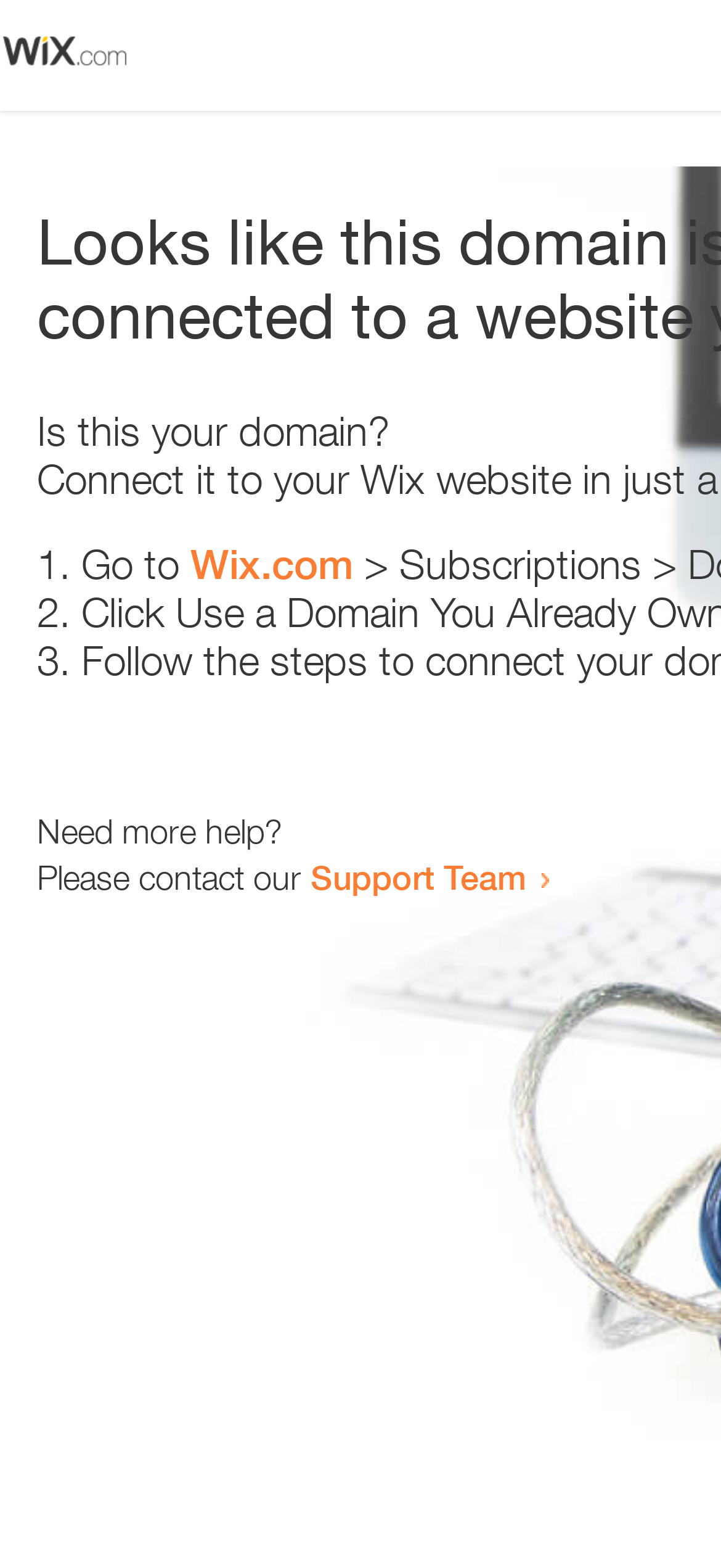Bounding box coordinates are specified in the format (top-left x, top-left y, bottom-right x, bottom-right y). All values are floating point numbers bounded between 0 and 1. Please provide the bounding box coordinate of the region this sentence describes: Support Team

[0.431, 0.546, 0.731, 0.572]